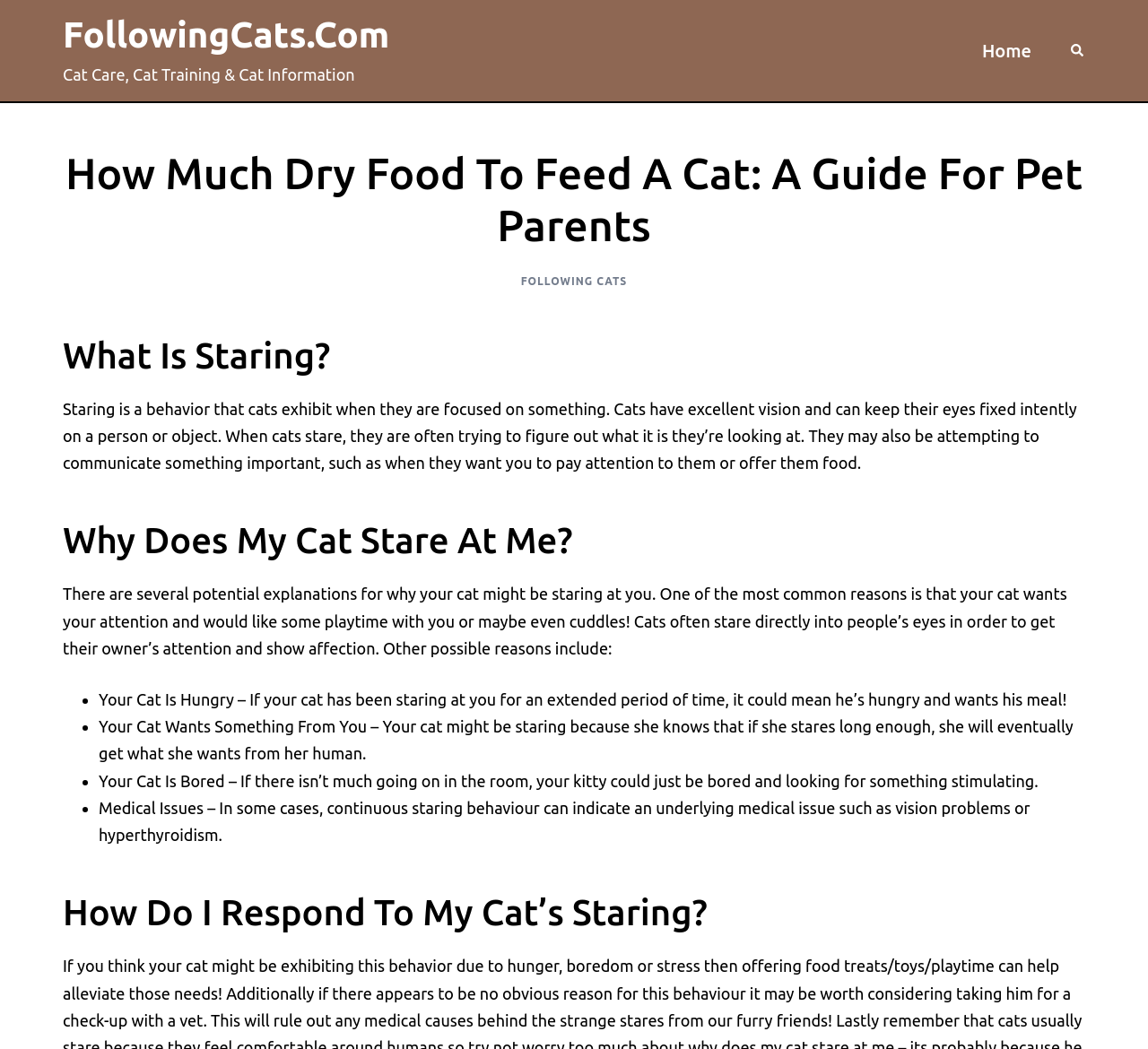Predict the bounding box of the UI element based on the description: "Following Cats". The coordinates should be four float numbers between 0 and 1, formatted as [left, top, right, bottom].

[0.454, 0.263, 0.546, 0.274]